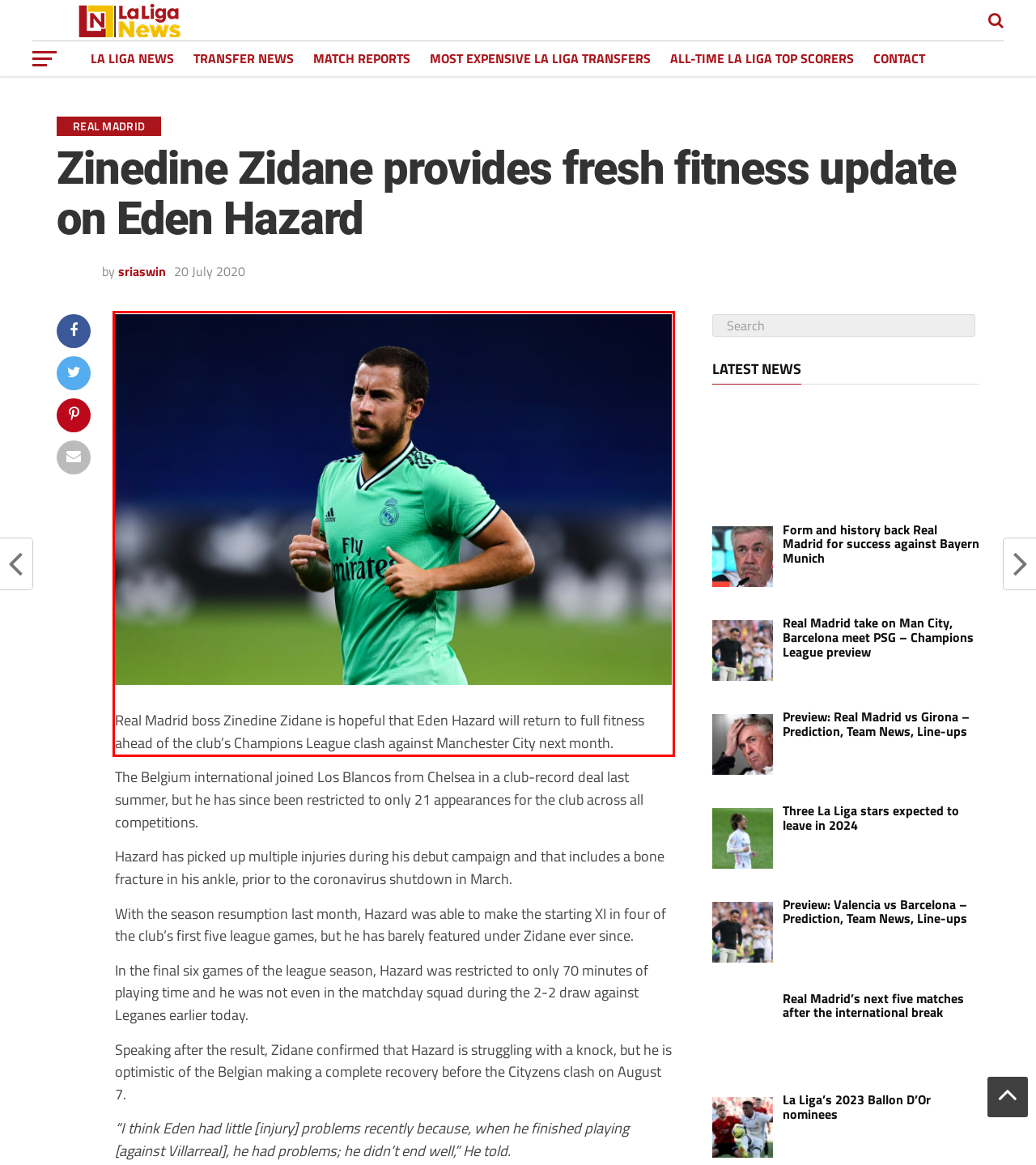Identify the text inside the red bounding box on the provided webpage screenshot by performing OCR.

Real Madrid boss Zinedine Zidane is hopeful that Eden Hazard will return to full fitness ahead of the club’s Champions League clash against Manchester City next month.